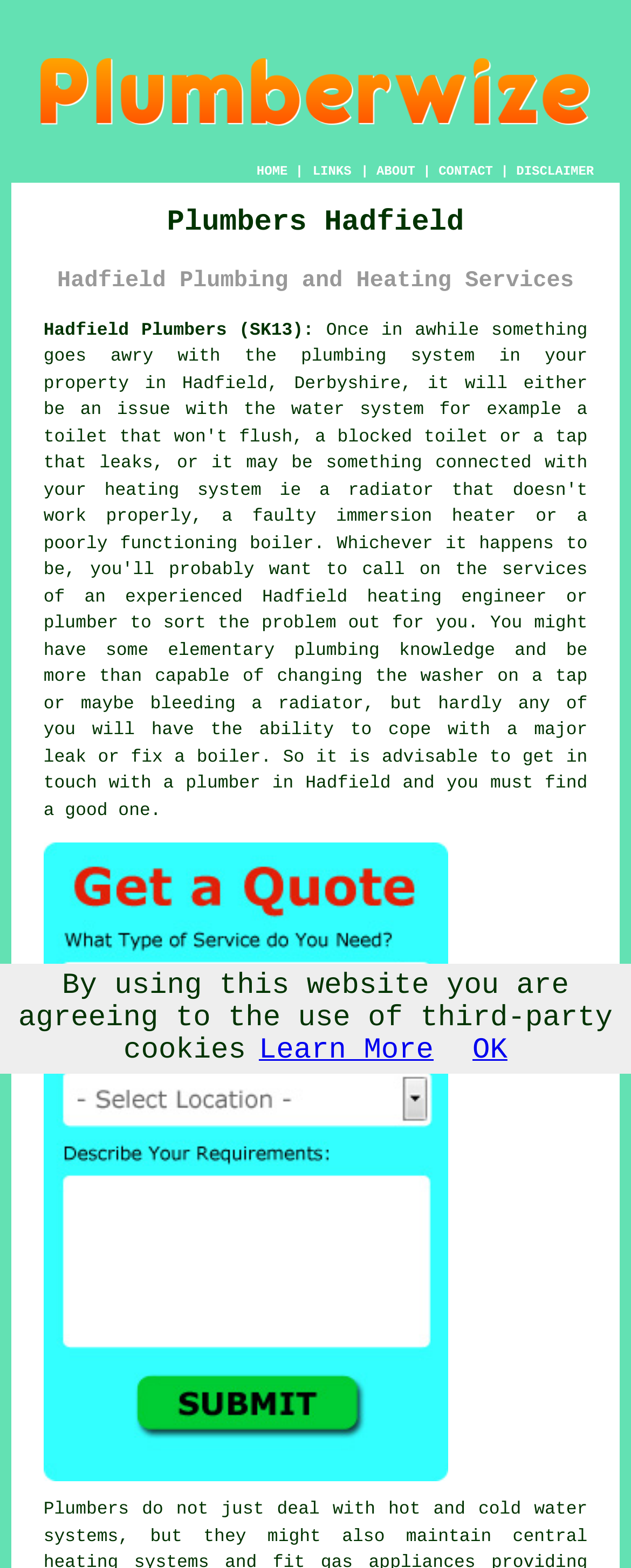Give the bounding box coordinates for the element described by: "plumber".

[0.294, 0.494, 0.413, 0.506]